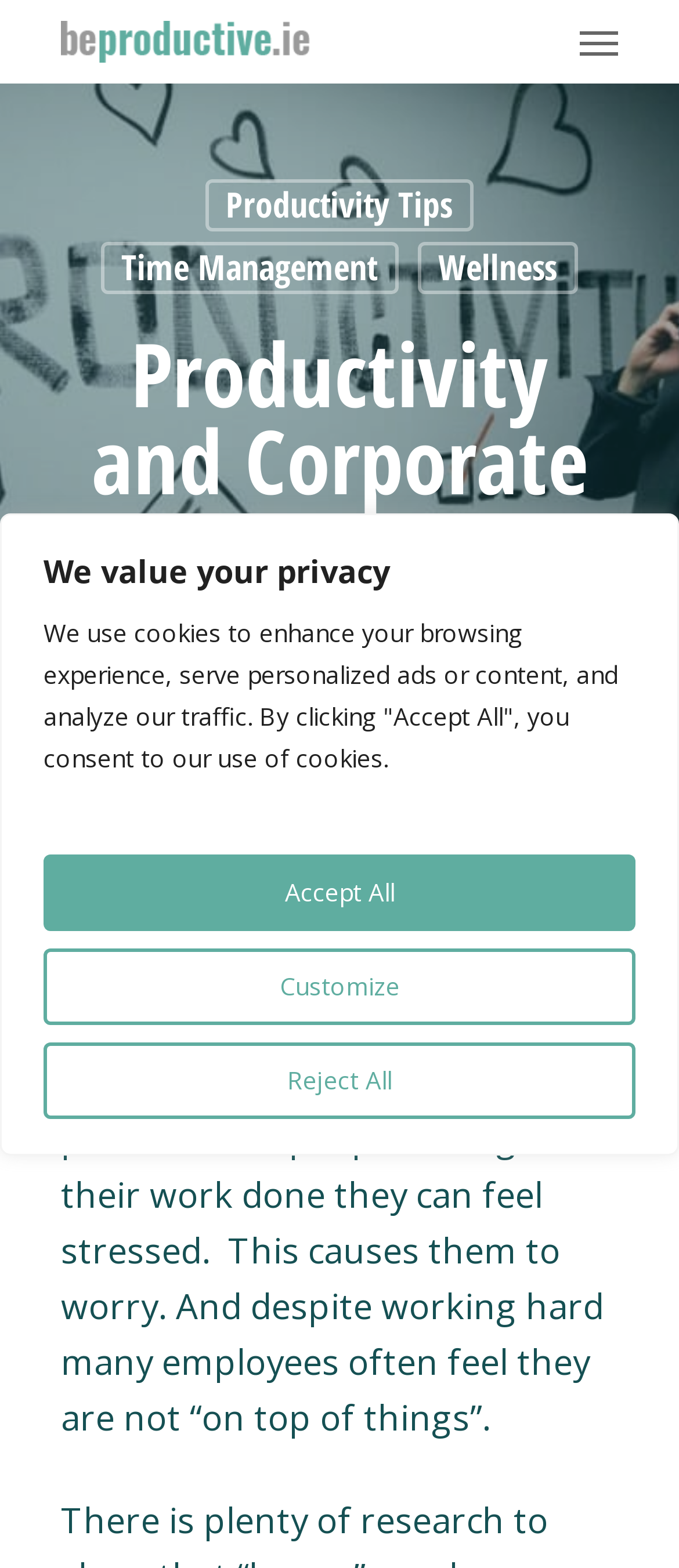What is the feeling that employees experience when they can't get their work done? Please answer the question using a single word or phrase based on the image.

Stressed